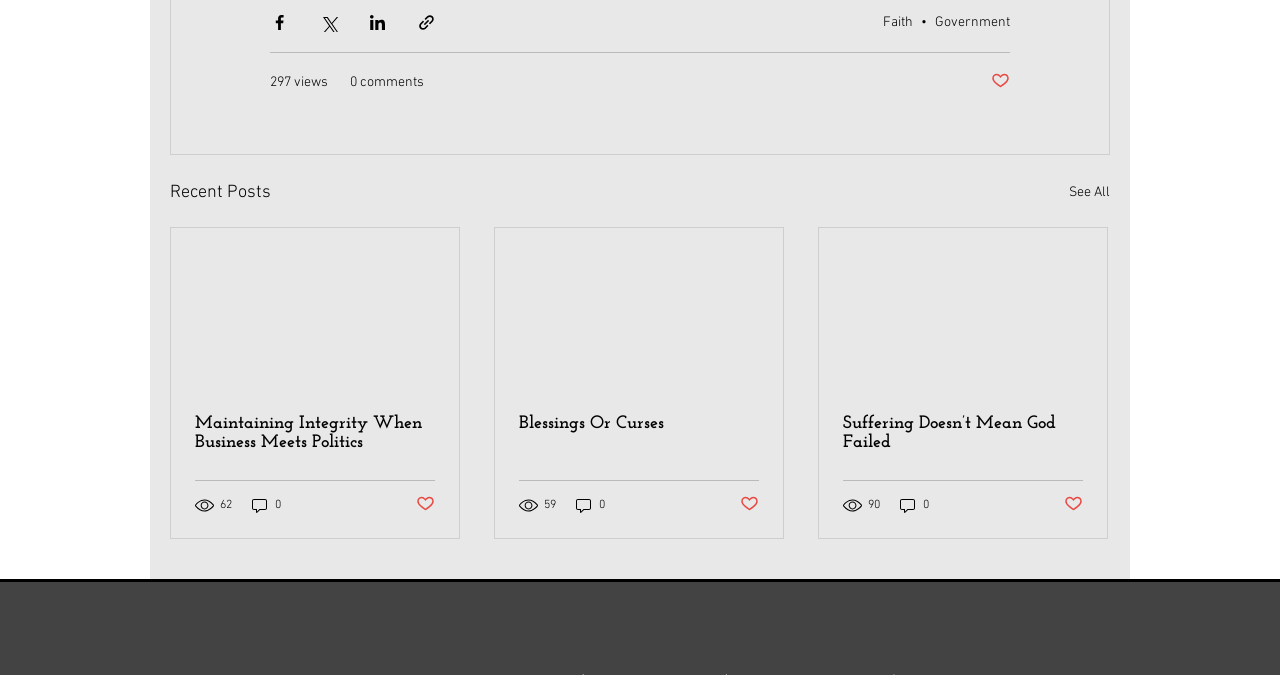Please determine the bounding box coordinates of the clickable area required to carry out the following instruction: "Like the post 'Blessings Or Curses'". The coordinates must be four float numbers between 0 and 1, represented as [left, top, right, bottom].

[0.578, 0.732, 0.593, 0.765]